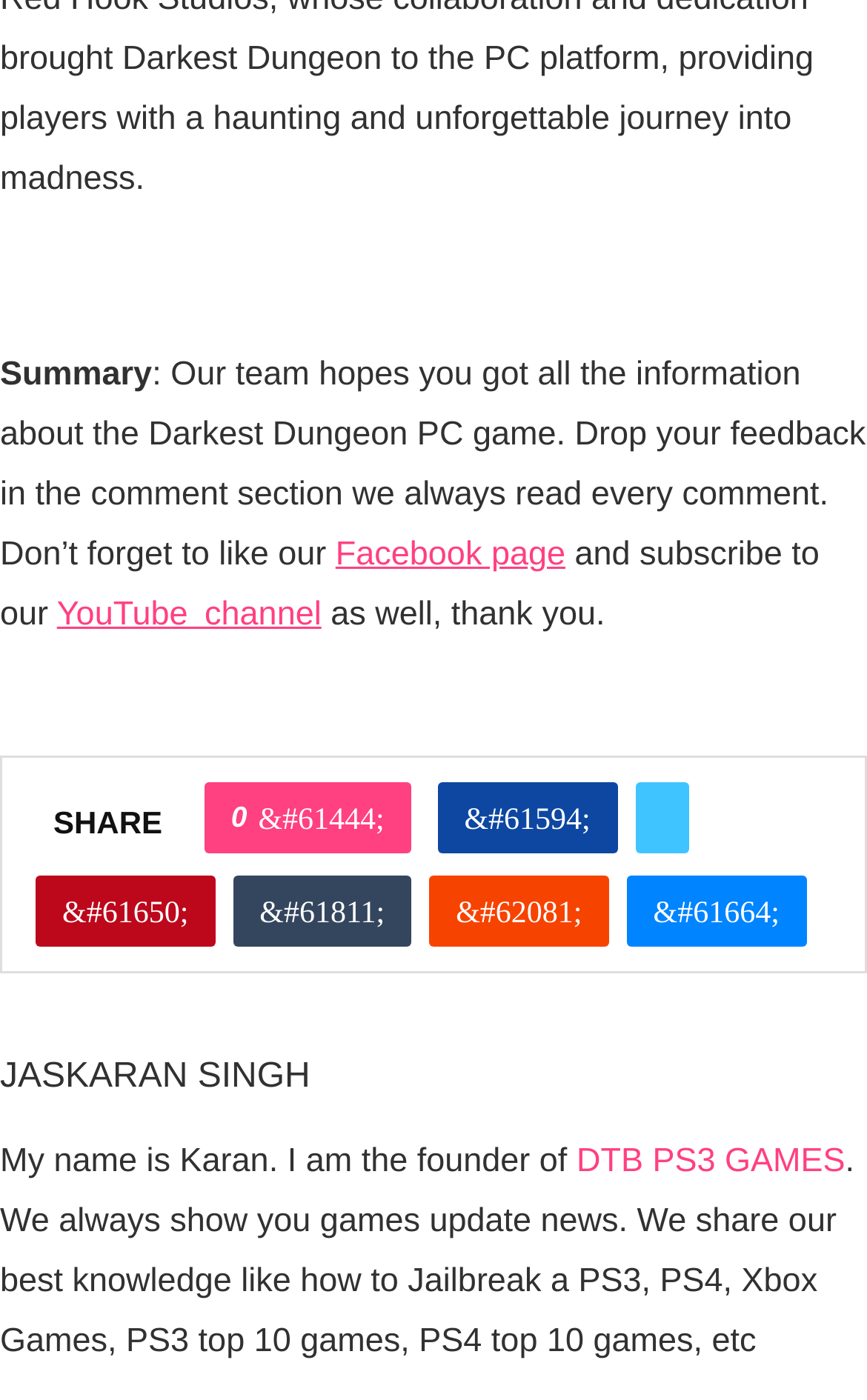Provide the bounding box coordinates for the specified HTML element described in this description: "Facebook page". The coordinates should be four float numbers ranging from 0 to 1, in the format [left, top, right, bottom].

[0.387, 0.383, 0.652, 0.41]